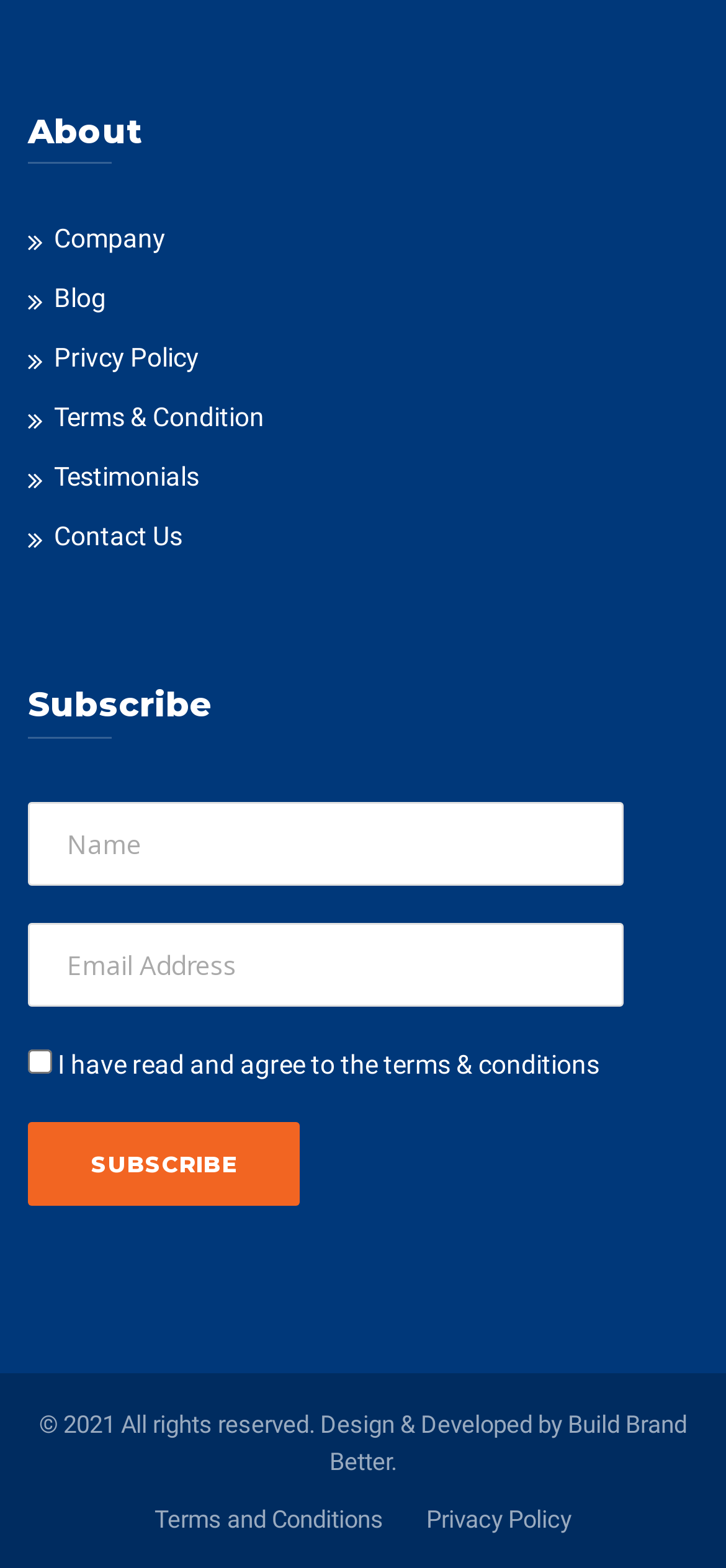What is the copyright year mentioned at the bottom?
Using the image, provide a concise answer in one word or a short phrase.

2021